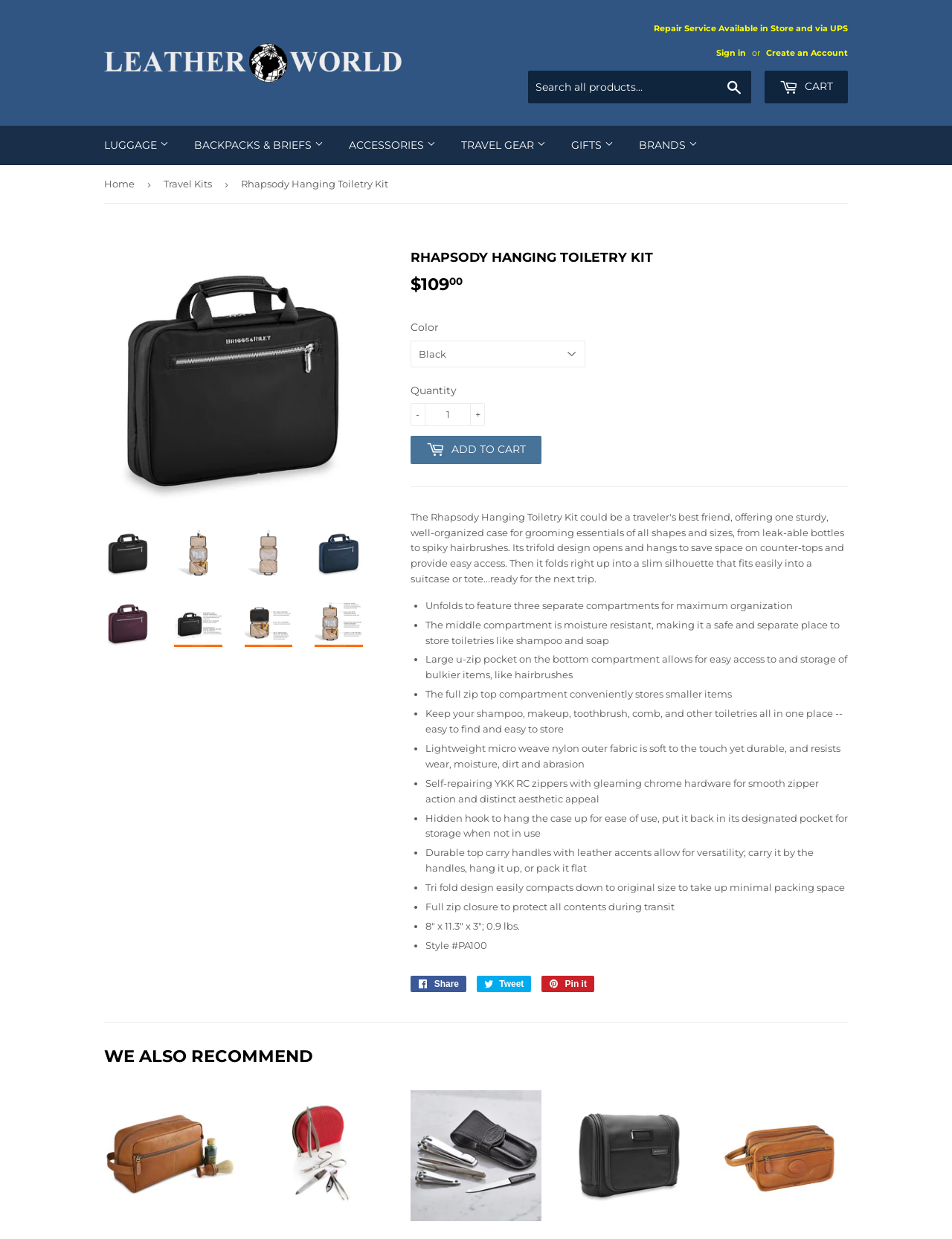Kindly determine the bounding box coordinates for the clickable area to achieve the given instruction: "Sign in".

[0.752, 0.038, 0.784, 0.047]